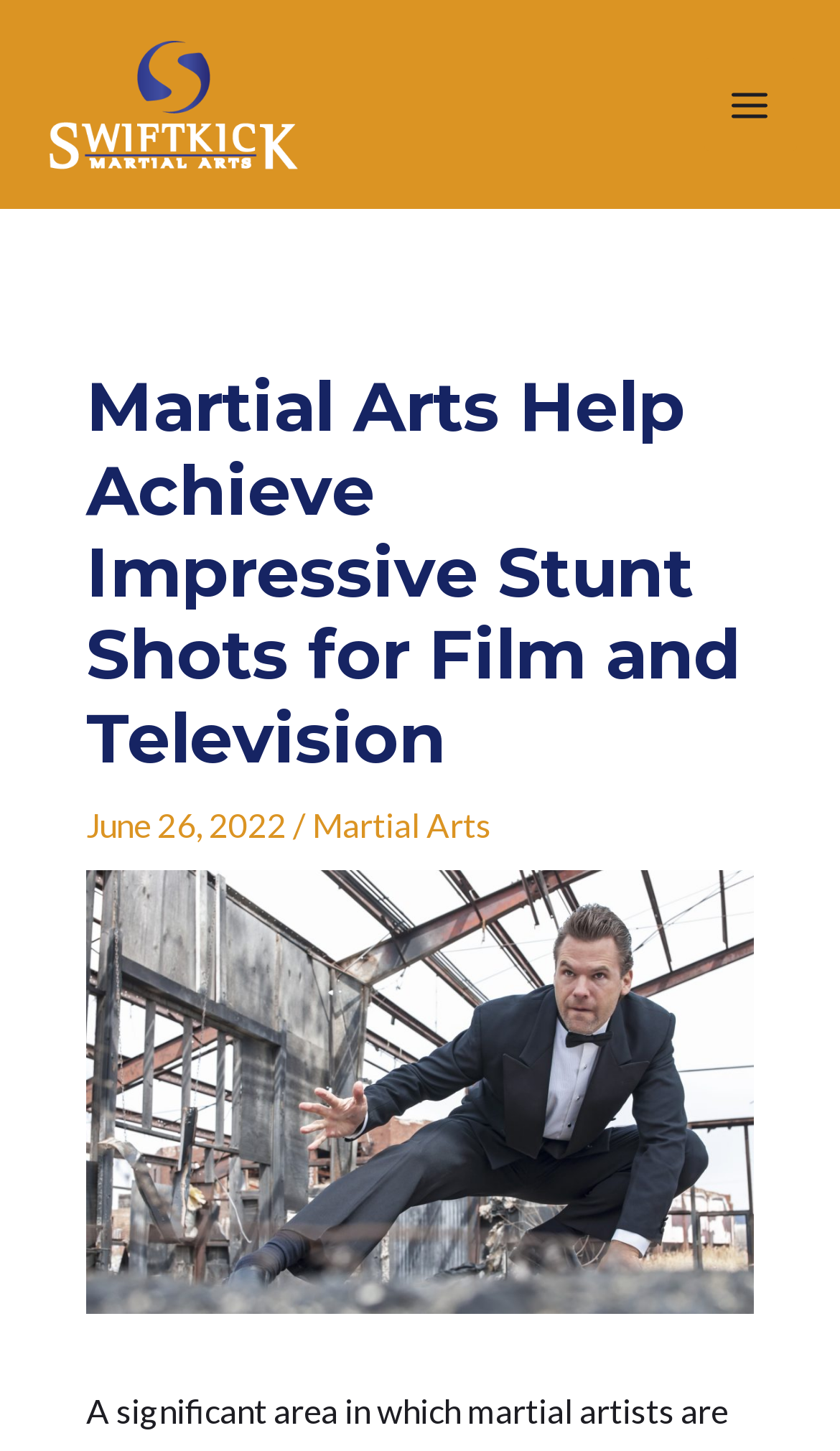Please provide a one-word or short phrase answer to the question:
Is there a button on the webpage?

Yes